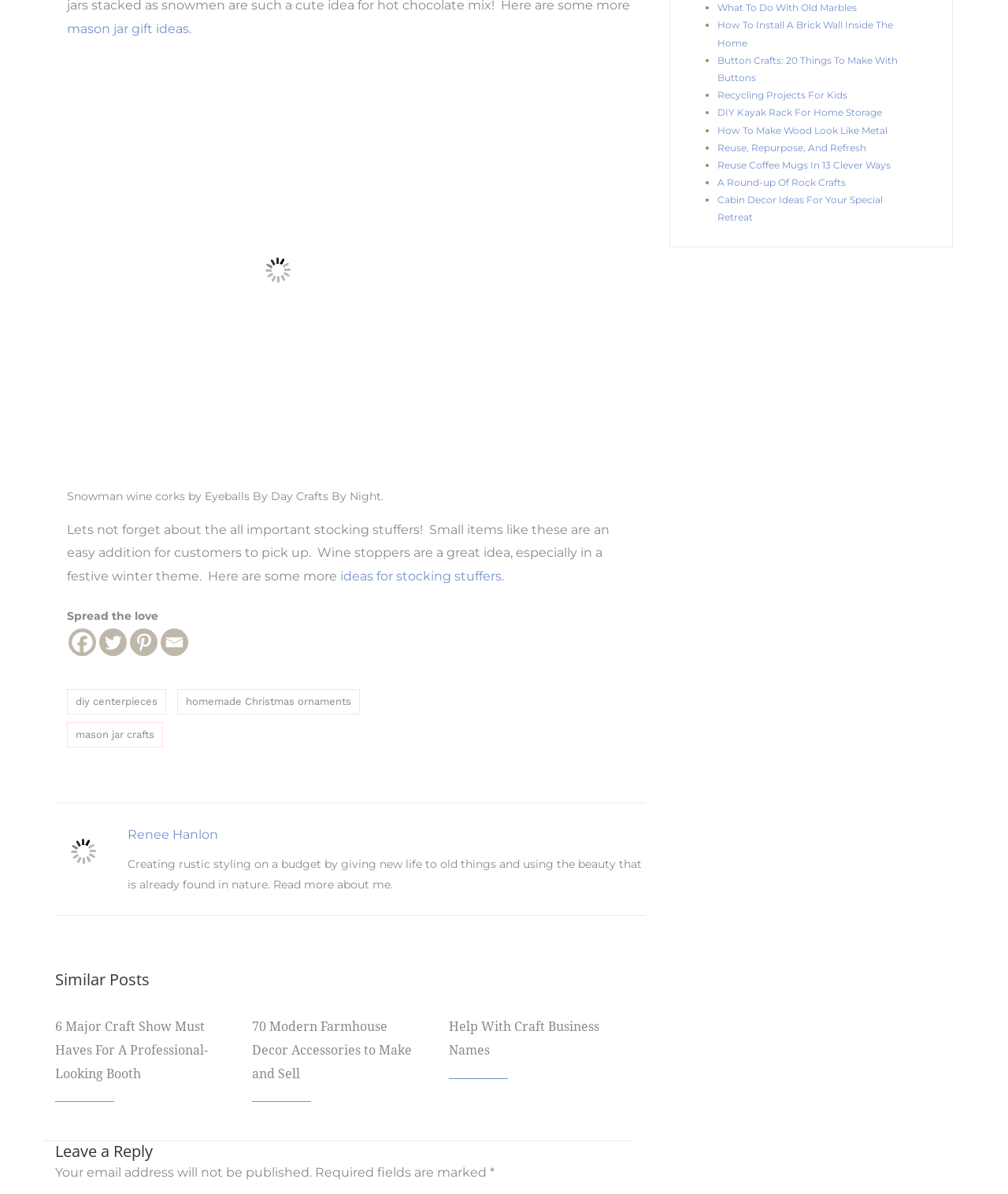Provide a single word or phrase to answer the given question: 
What is the topic of the article with the image of snowman wine corks?

Mason jar gift ideas